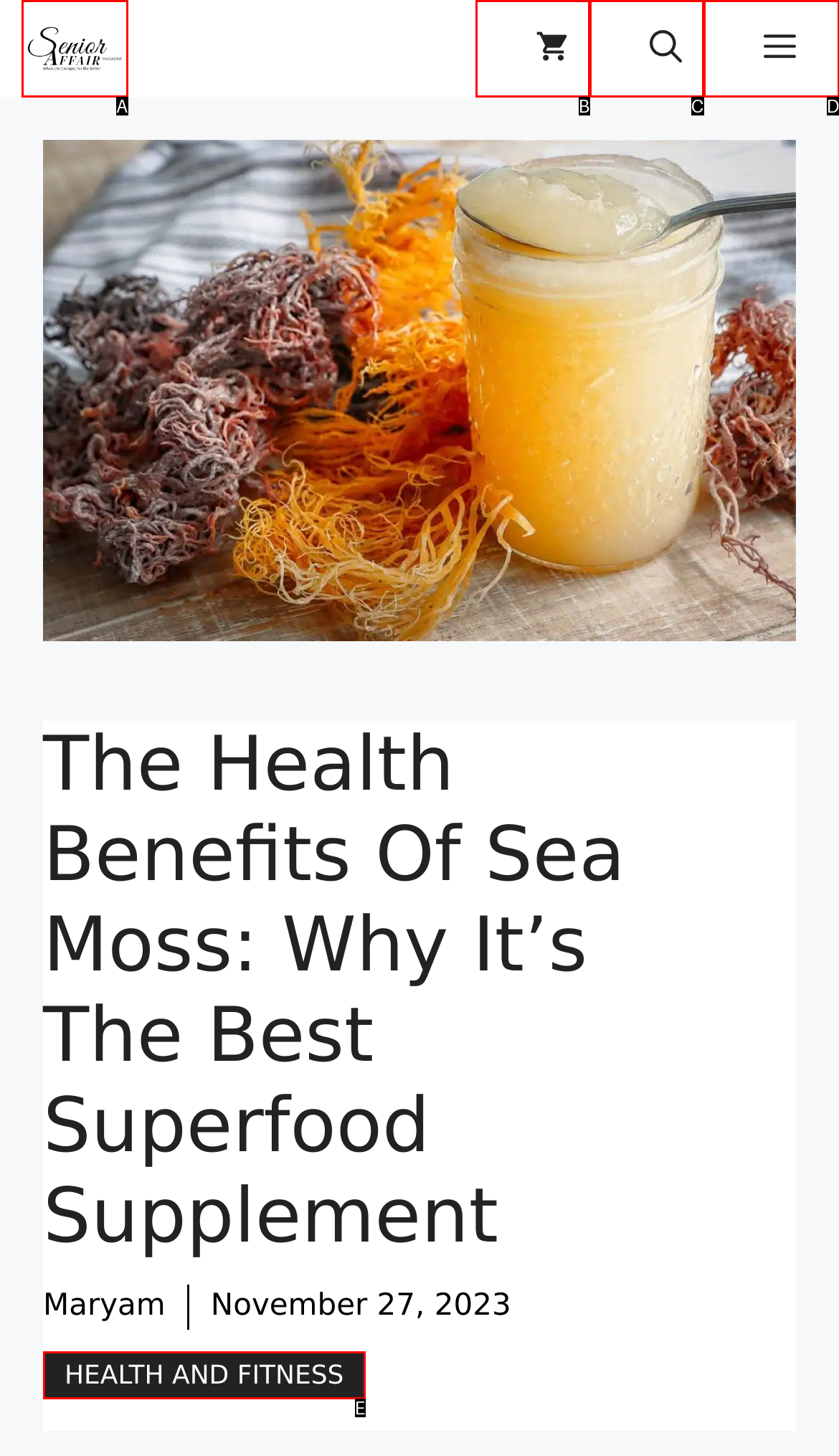Pinpoint the HTML element that fits the description: Health and Fitness
Answer by providing the letter of the correct option.

E